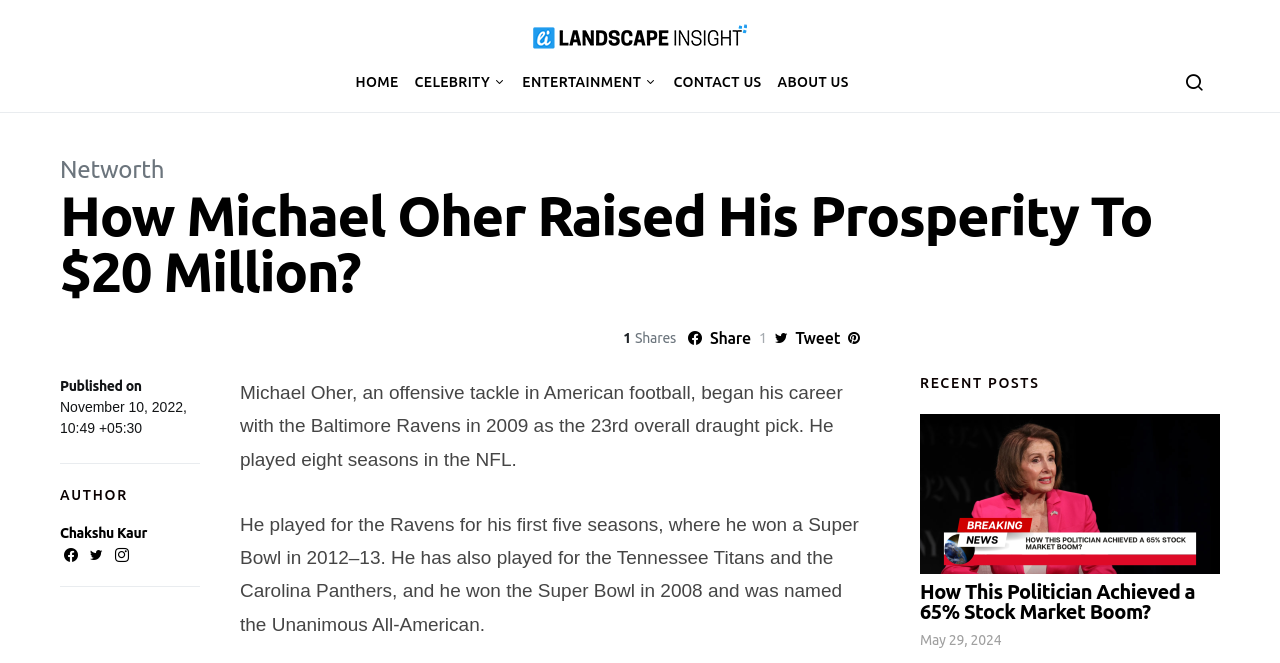What is the name of the author of the article? Look at the image and give a one-word or short phrase answer.

Chakshu Kaur